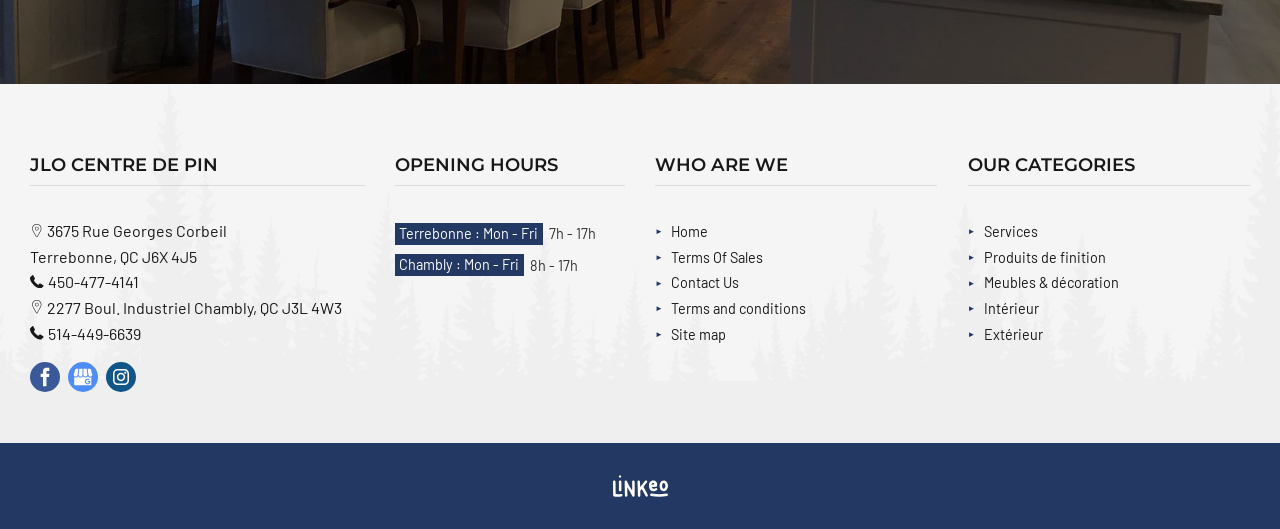Please indicate the bounding box coordinates of the element's region to be clicked to achieve the instruction: "Click the Facebook link". Provide the coordinates as four float numbers between 0 and 1, i.e., [left, top, right, bottom].

[0.023, 0.685, 0.047, 0.741]